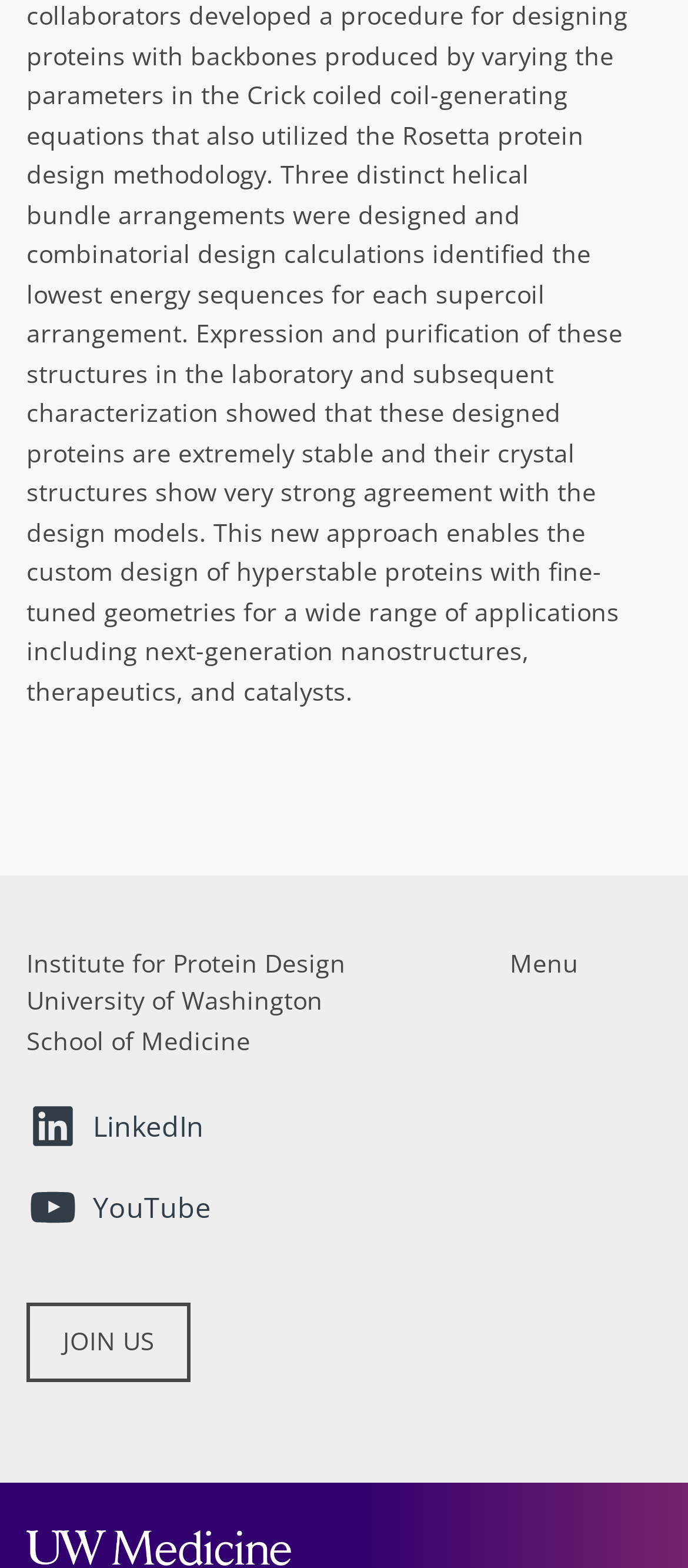Determine the bounding box coordinates in the format (top-left x, top-left y, bottom-right x, bottom-right y). Ensure all values are floating point numbers between 0 and 1. Identify the bounding box of the UI element described by: aria-label="Enter Email" name="email" placeholder="Enter Email"

None